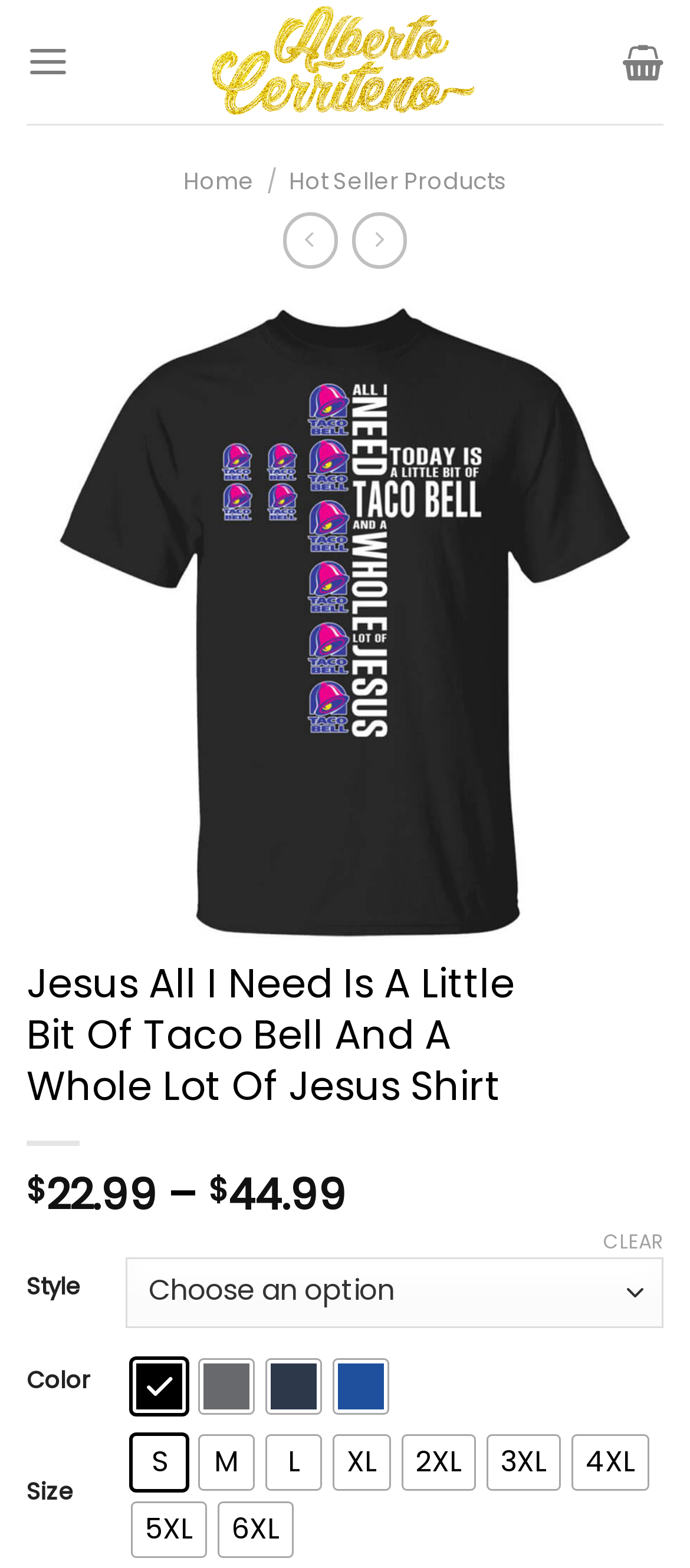What is the purpose of the 'CLEAR' button?
Please ensure your answer to the question is detailed and covers all necessary aspects.

I inferred the purpose of the 'CLEAR' button by considering its position and context within the product customization section, where it is likely used to reset or clear the user's selections.